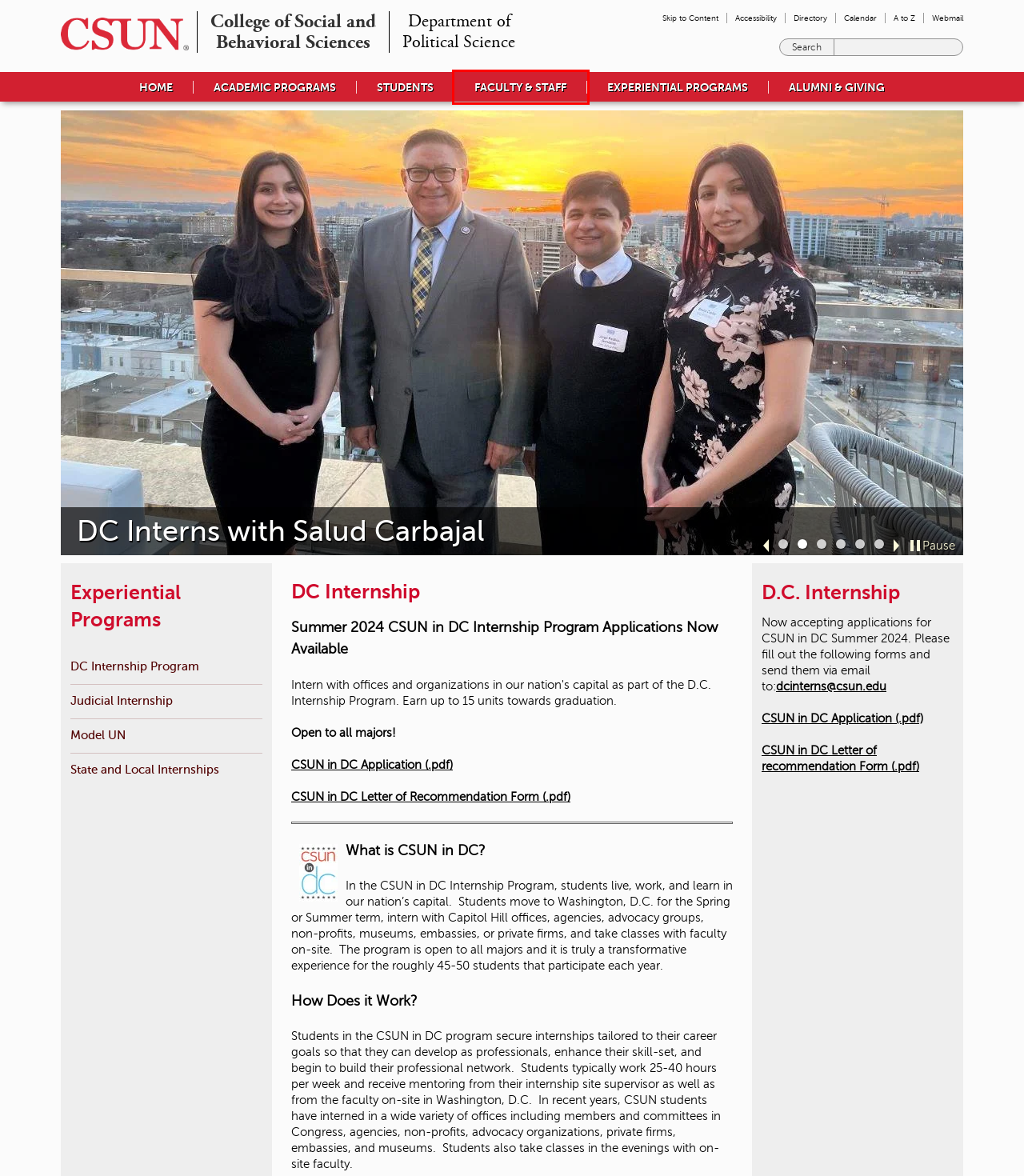You are given a screenshot of a webpage with a red bounding box around an element. Choose the most fitting webpage description for the page that appears after clicking the element within the red bounding box. Here are the candidates:
A. CSUN Webmail | California State University, Northridge
B. University Calendar | California State University, Northridge
C. Universal Design Center | California State University, Northridge
D. Emergency Management | California State University, Northridge
E. Political Science | California State University, Northridge
F. Full-time Faculty | California State University, Northridge
G. College of Social & Behavioral Sciences (CSBS) | CSU Northridge
H. CSUN Directory

F